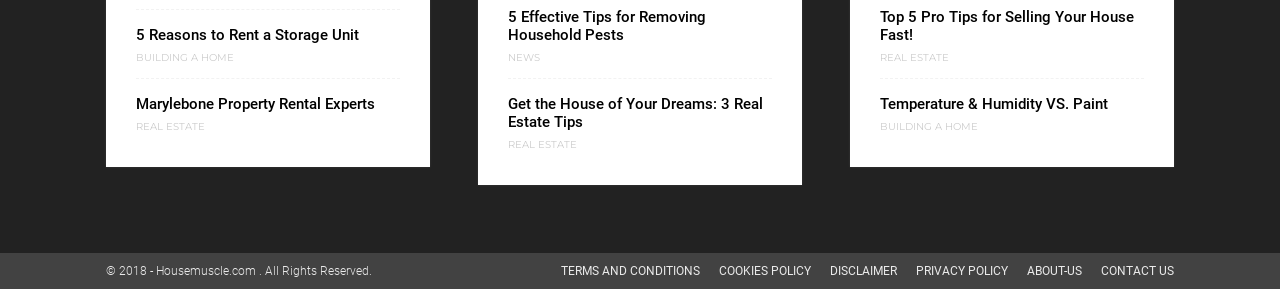Please respond to the question with a concise word or phrase:
What is the theme of the article '5 Effective Tips for Removing Household Pests'?

Household Pests